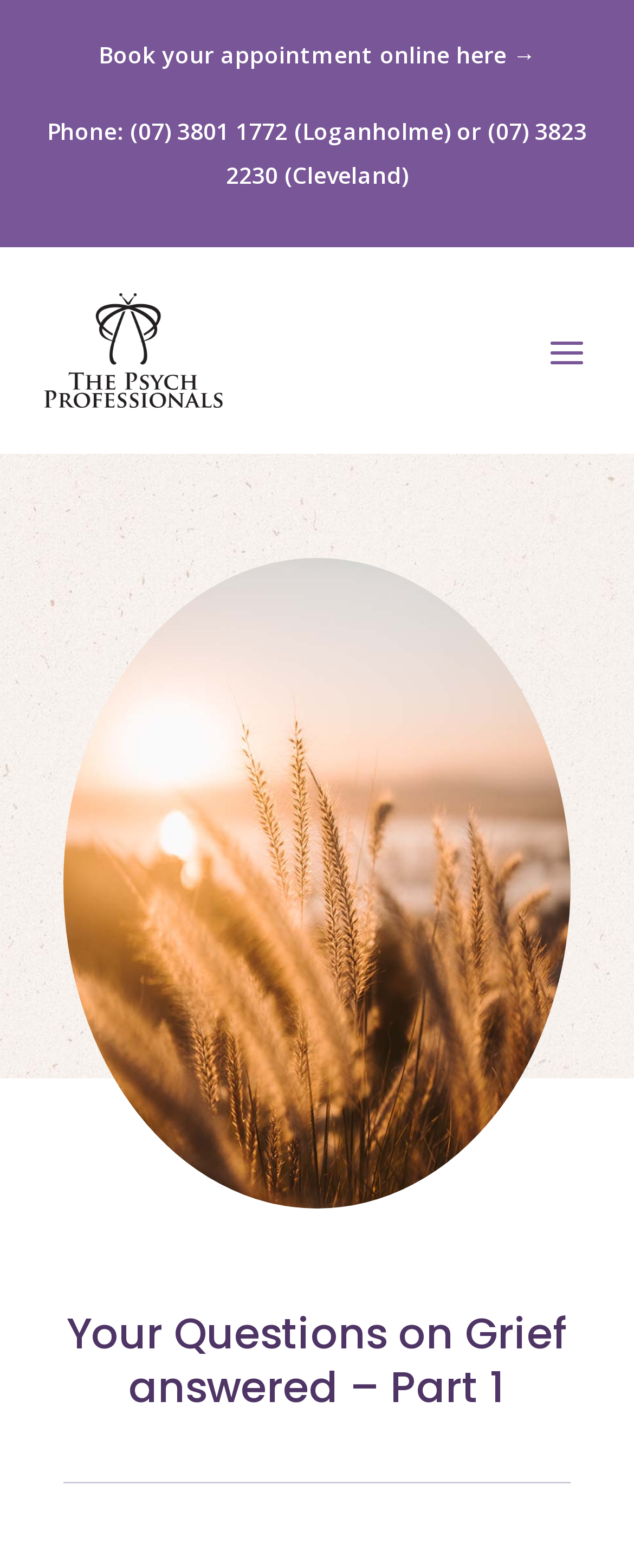Please predict the bounding box coordinates (top-left x, top-left y, bottom-right x, bottom-right y) for the UI element in the screenshot that fits the description: alt="The Psych Professionals Logo"

[0.05, 0.178, 0.369, 0.268]